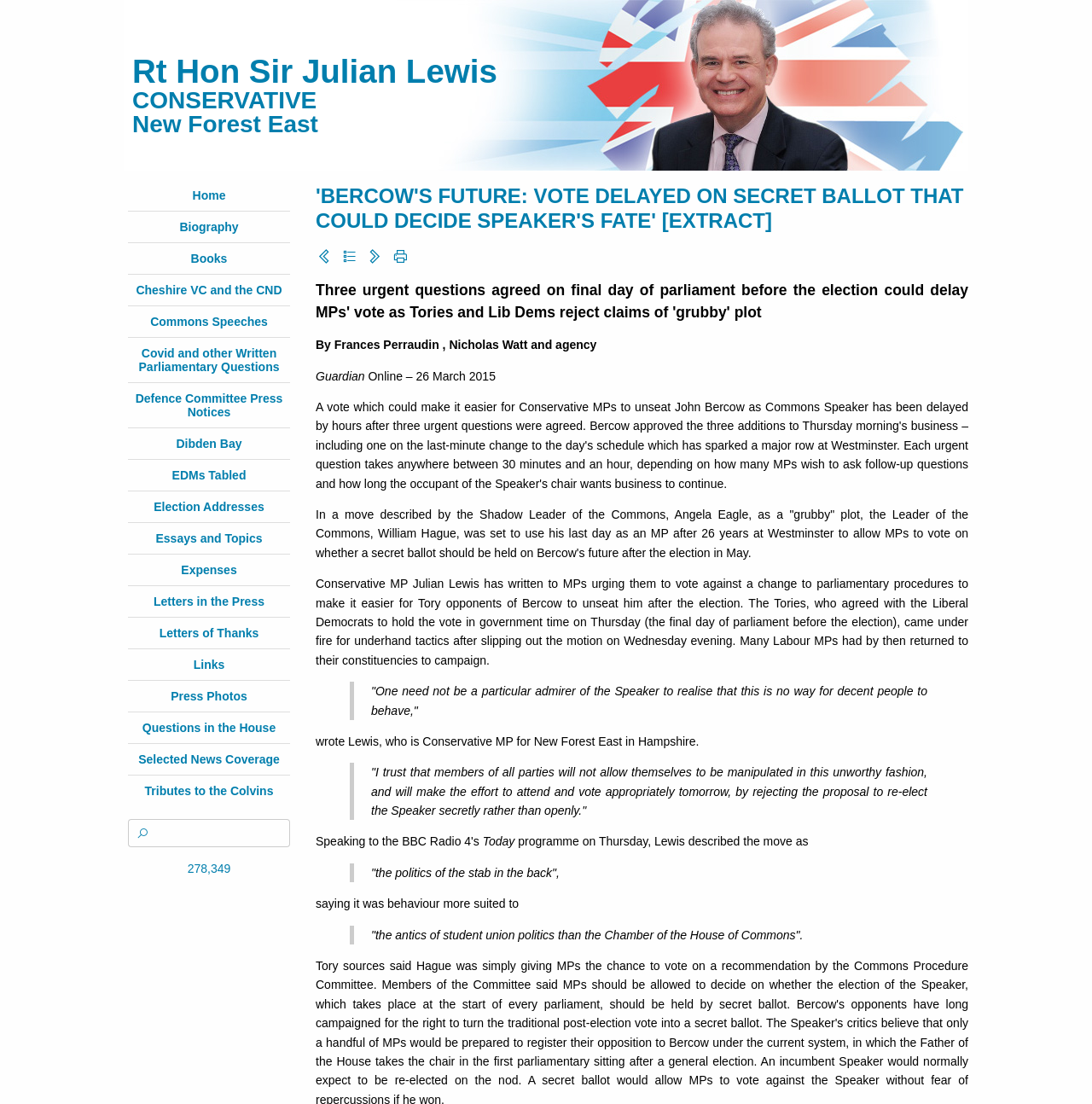Detail the features and information presented on the webpage.

This webpage appears to be a personal website or blog of Rt Hon Sir Julian Lewis, a Conservative MP for New Forest East in Hampshire. At the top of the page, there is a heading with his name, followed by a subheading indicating his constituency. 

Below this, there is a navigation menu with multiple links to different sections of the website, including Home, Biography, Books, and others. These links are arranged in a vertical column, taking up a significant portion of the left side of the page.

On the right side of the page, there is a main content area with a heading that reads "'BERCOW'S FUTURE: VOTE DELAYED ON SECRET BALLOT THAT COULD DECIDE SPEAKER'S FATE' [EXTRACT]". This heading is followed by a series of links with social media icons, and then a block of text that appears to be an article or news excerpt.

The article discusses a vote on a secret ballot that could decide the fate of the Speaker of the House of Commons, and quotes Conservative MP Julian Lewis as urging MPs to vote against a change to parliamentary procedures. The article also includes several blockquotes with statements from Lewis, criticizing the move as "the politics of the stab in the back" and comparing it to "the antics of student union politics".

At the bottom of the page, there is a textbox and a static text element with the number "278,349".